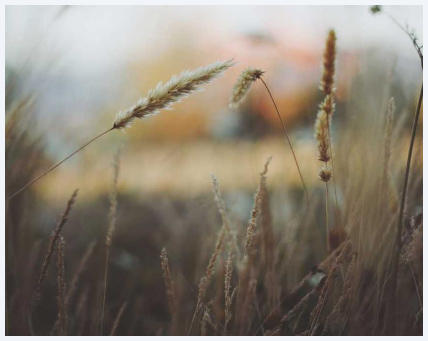Generate an in-depth description of the image.

The image features a serene close-up of various dried grasses swaying gently in a soft, blurred background, evoking a sense of tranquility. The composition captures the fine details of the grasses, showcasing their delicate textures and subtle color gradients, which range from warm golden hues to earthy browns. This natural scene beautifully reflects the calming essence of nature, inviting viewers to immerse themselves in a moment of peaceful contemplation. The overall aesthetic conveys a sense of harmony, reminiscent of the gentle rhythms of the outdoors, making it a fitting representation for products like Zen Drops CBD, which are designed to promote relaxation and well-being.